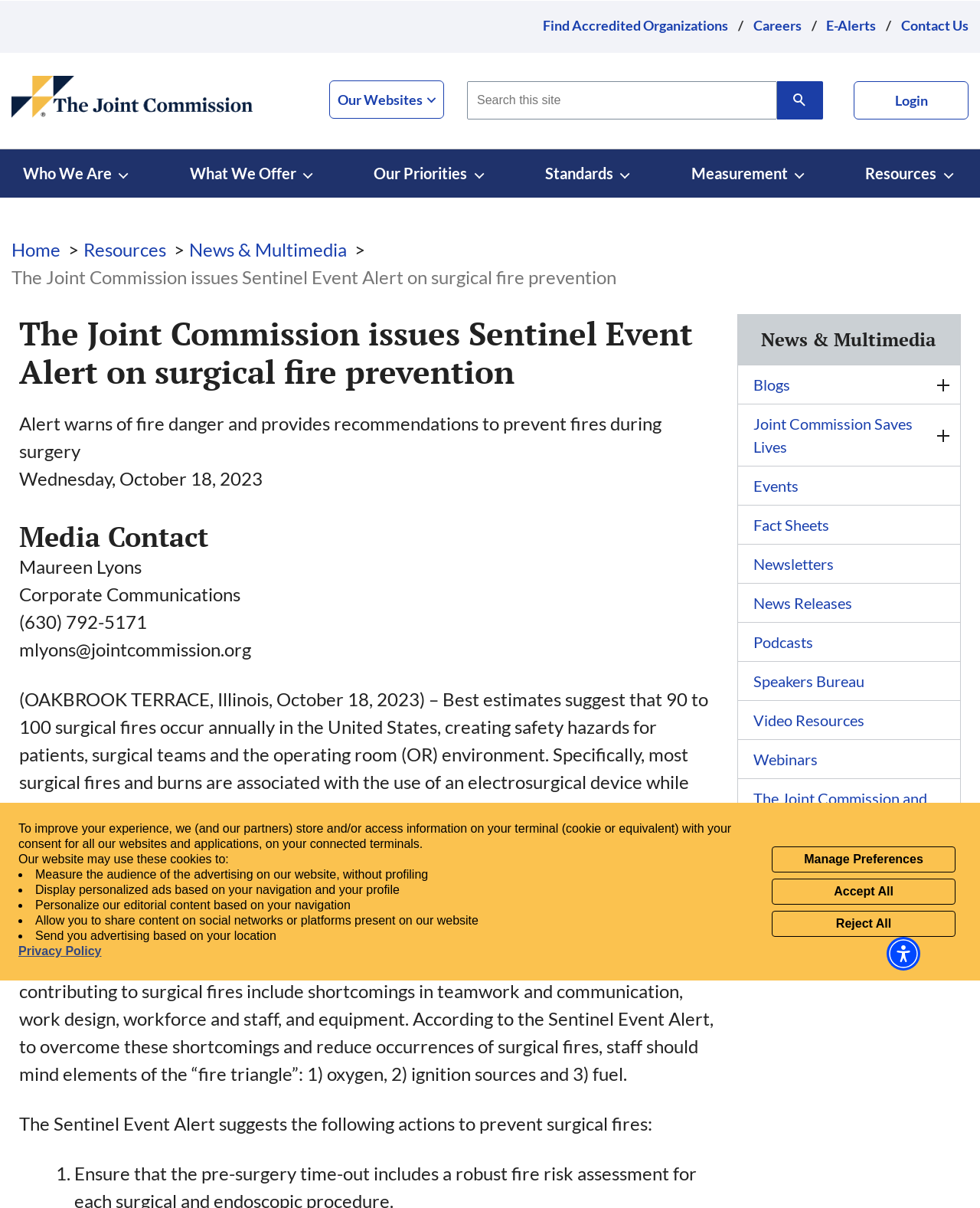Could you specify the bounding box coordinates for the clickable section to complete the following instruction: "Go to the home page"?

[0.012, 0.197, 0.062, 0.216]